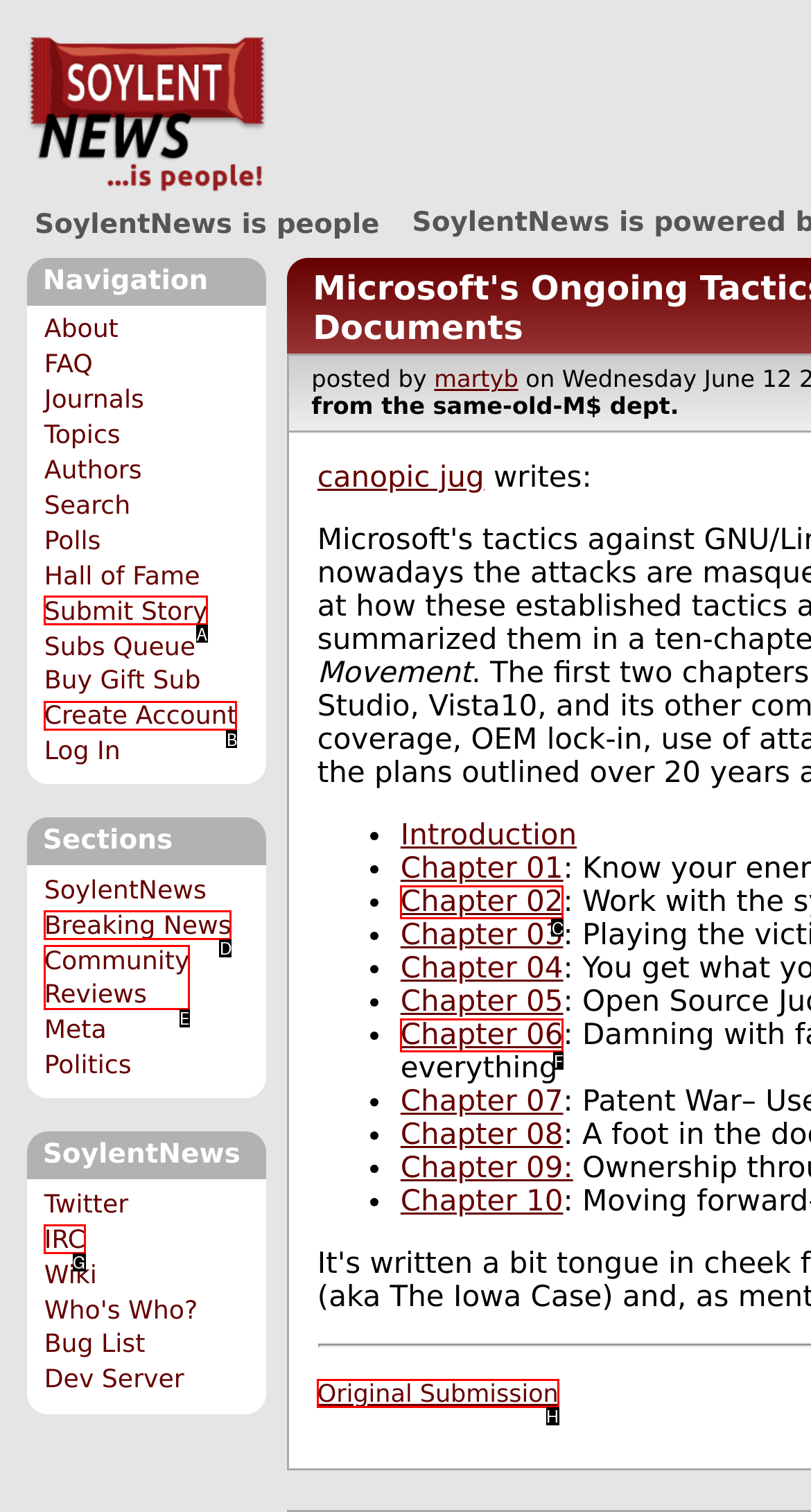Tell me which one HTML element I should click to complete this task: view original submission Answer with the option's letter from the given choices directly.

H